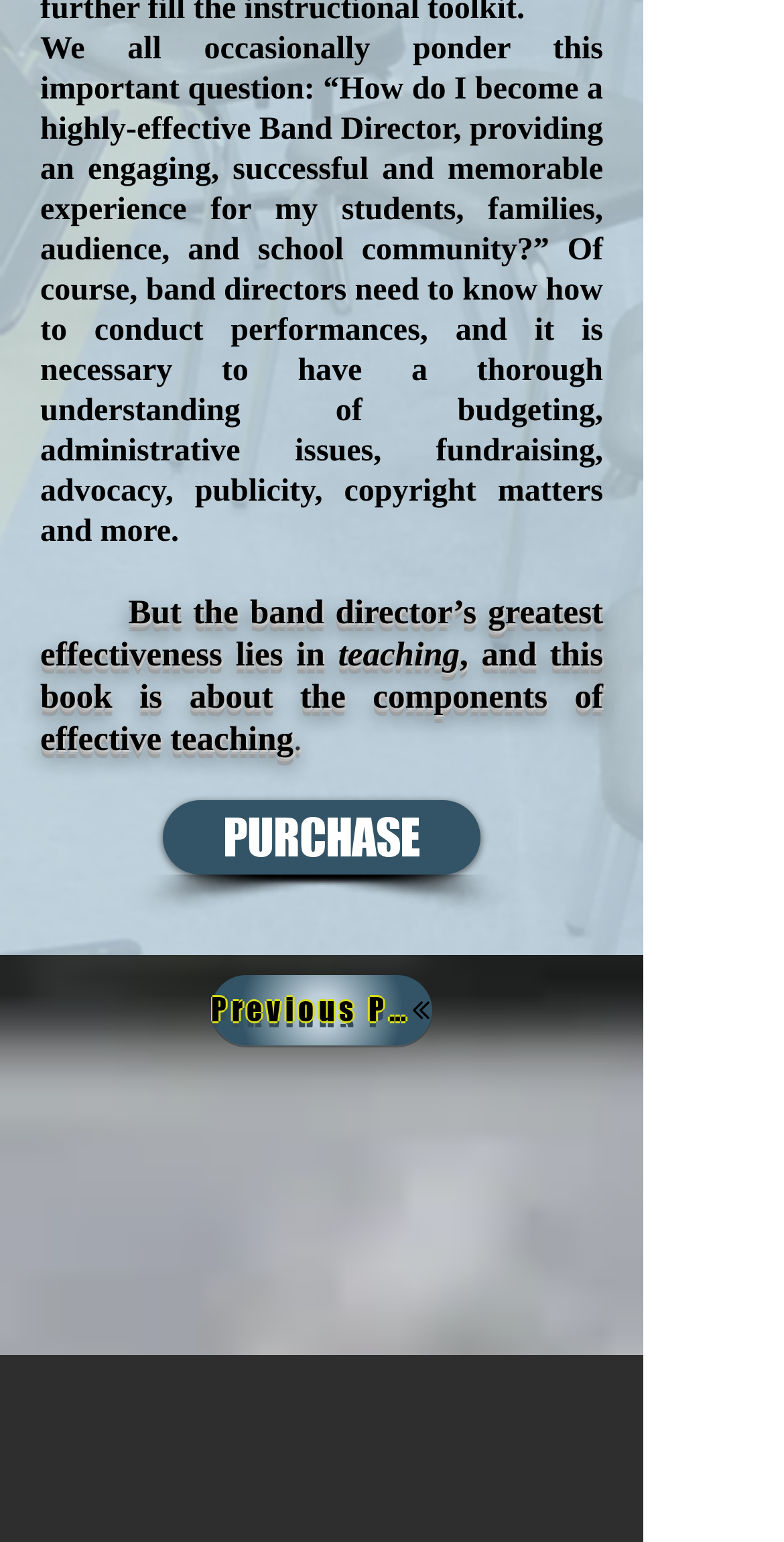How many links are there on this webpage?
Please provide a single word or phrase answer based on the image.

3